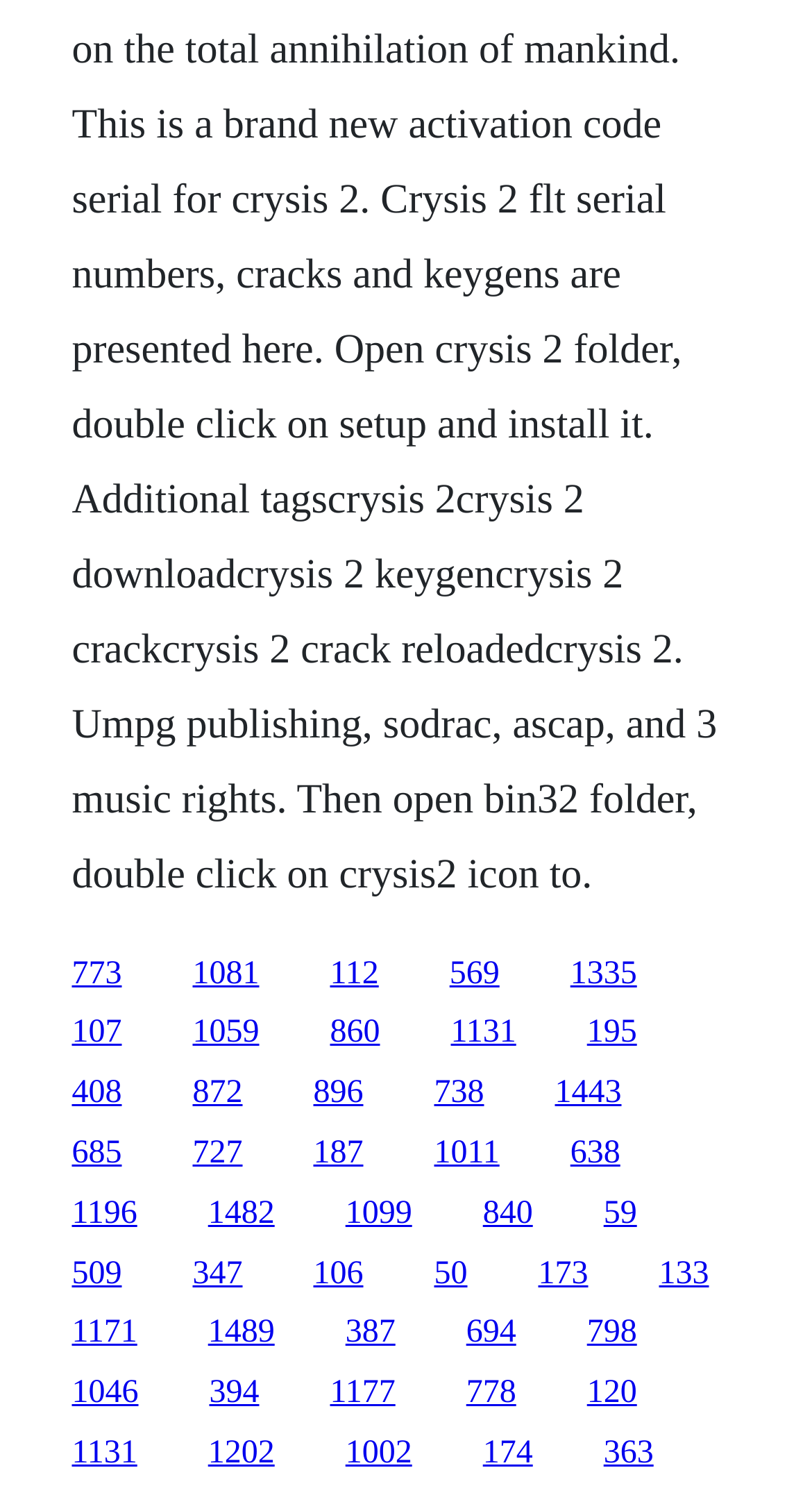Find the bounding box coordinates of the element to click in order to complete this instruction: "visit the fifth link". The bounding box coordinates must be four float numbers between 0 and 1, denoted as [left, top, right, bottom].

[0.702, 0.636, 0.784, 0.66]